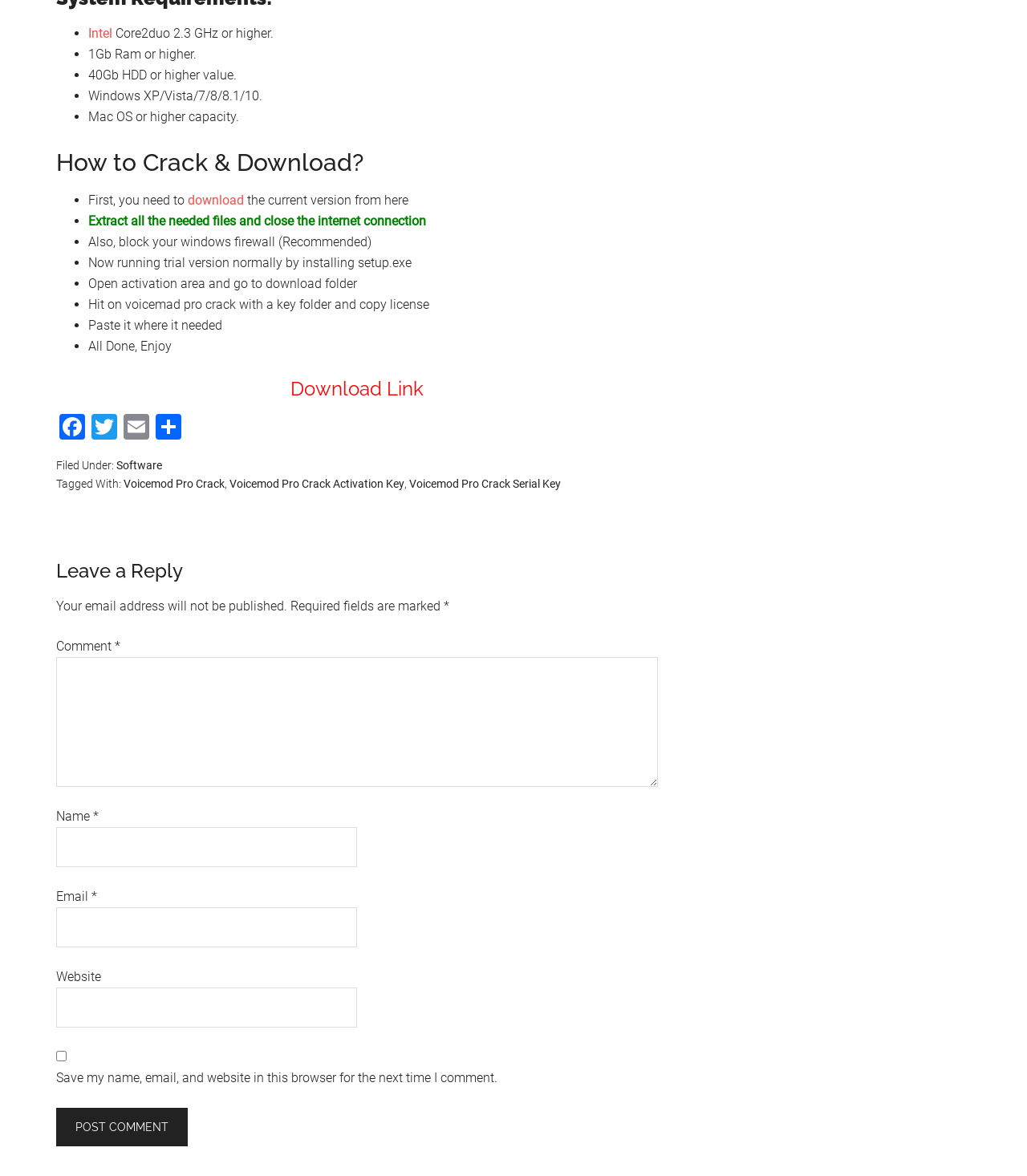Indicate the bounding box coordinates of the clickable region to achieve the following instruction: "Click on the 'Download Link'."

[0.283, 0.321, 0.412, 0.34]